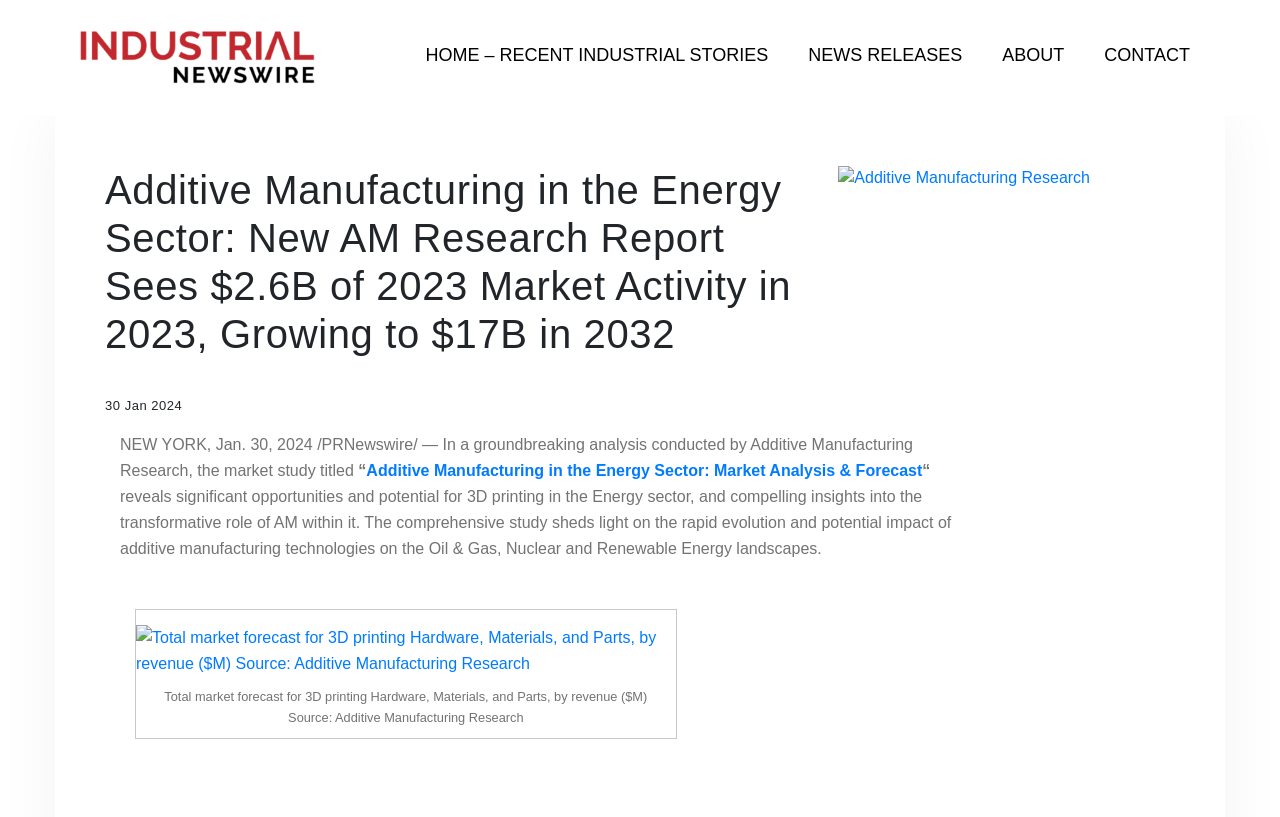Select the bounding box coordinates of the element I need to click to carry out the following instruction: "Read the report titled Additive Manufacturing in the Energy Sector: Market Analysis & Forecast".

[0.286, 0.565, 0.721, 0.586]